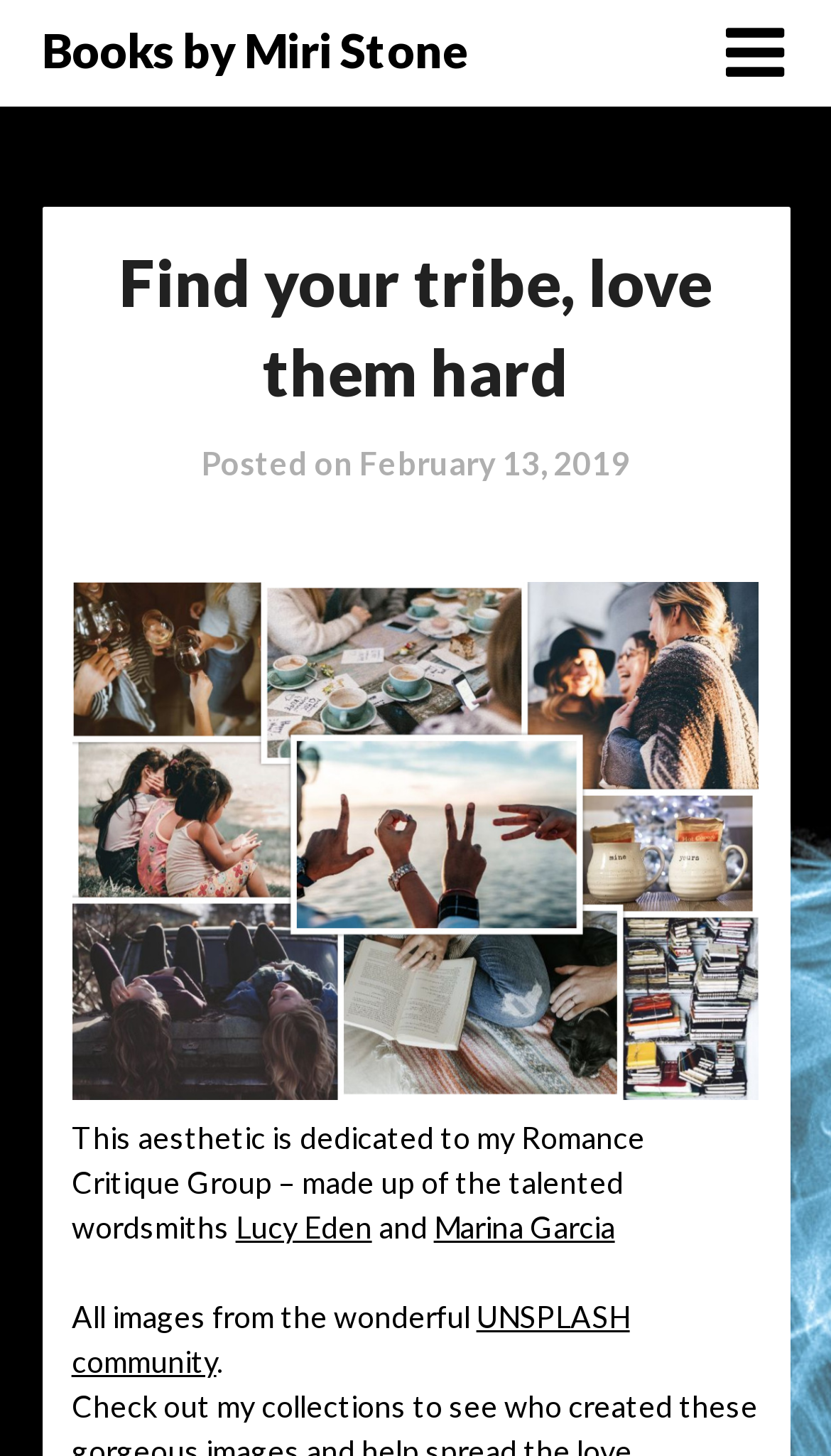Given the description of the UI element: "Marina Garcia", predict the bounding box coordinates in the form of [left, top, right, bottom], with each value being a float between 0 and 1.

[0.522, 0.83, 0.74, 0.854]